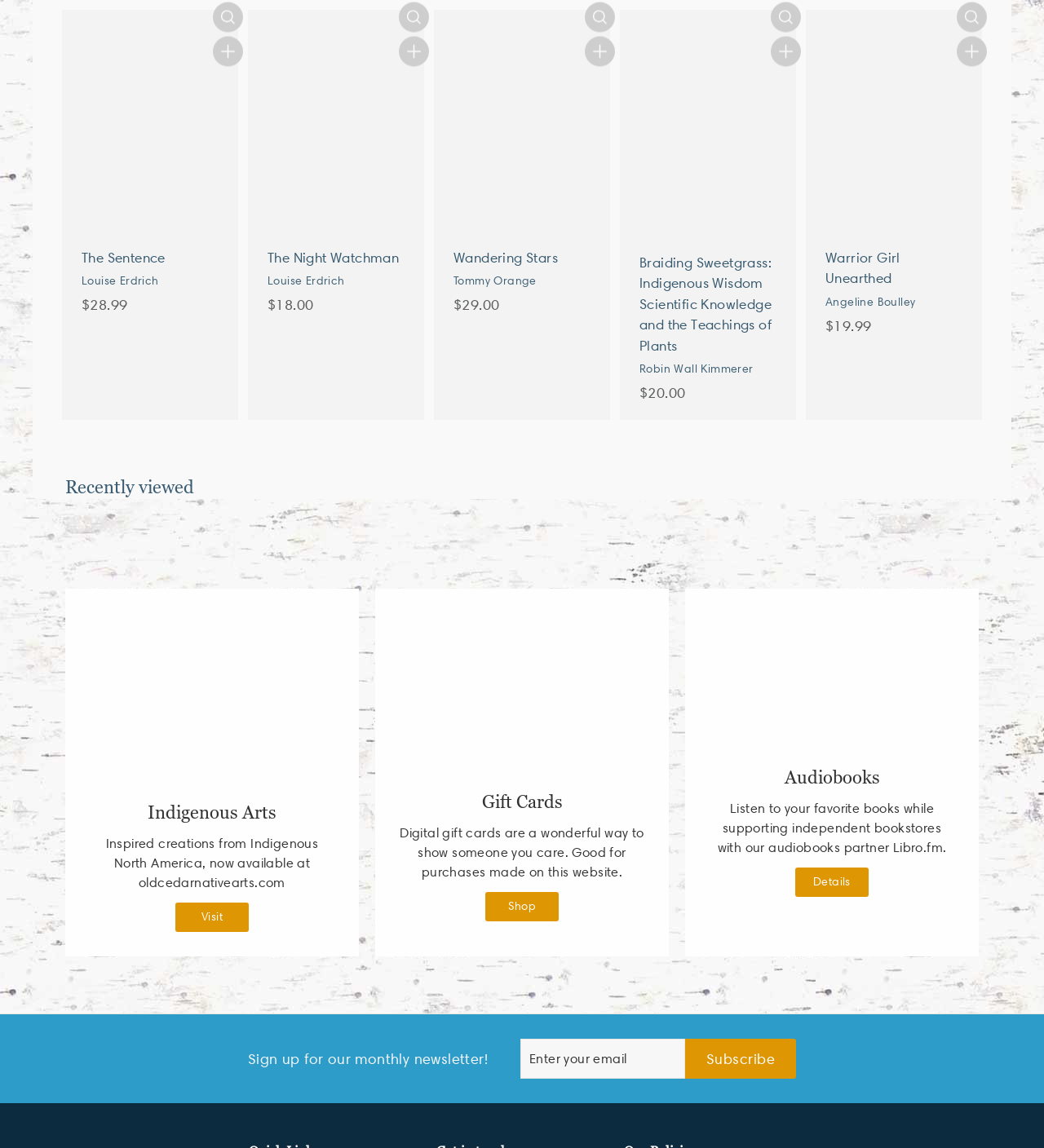Determine the bounding box coordinates of the region that needs to be clicked to achieve the task: "Visit Indigenous Arts".

[0.086, 0.534, 0.32, 0.685]